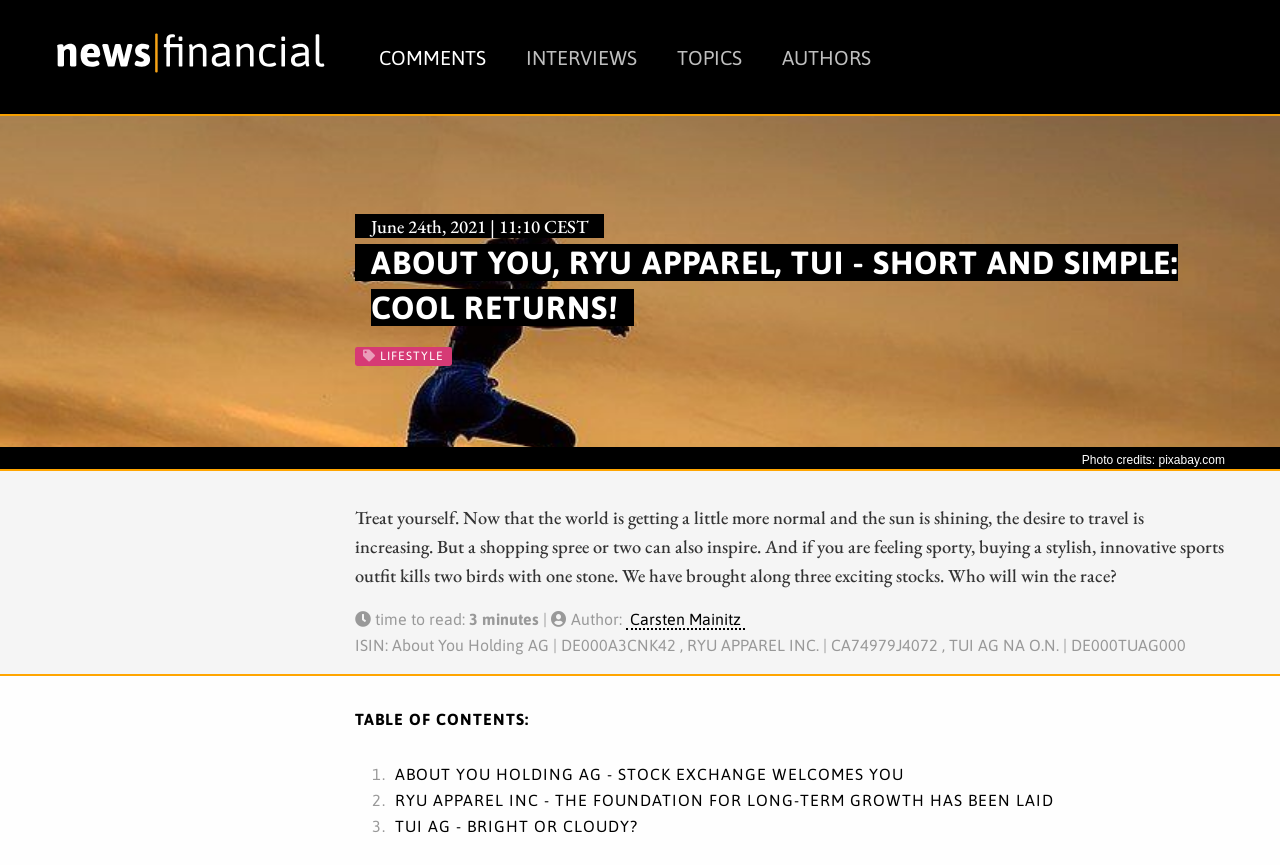Determine the bounding box coordinates of the region that needs to be clicked to achieve the task: "Check the author of the article".

[0.489, 0.705, 0.582, 0.728]